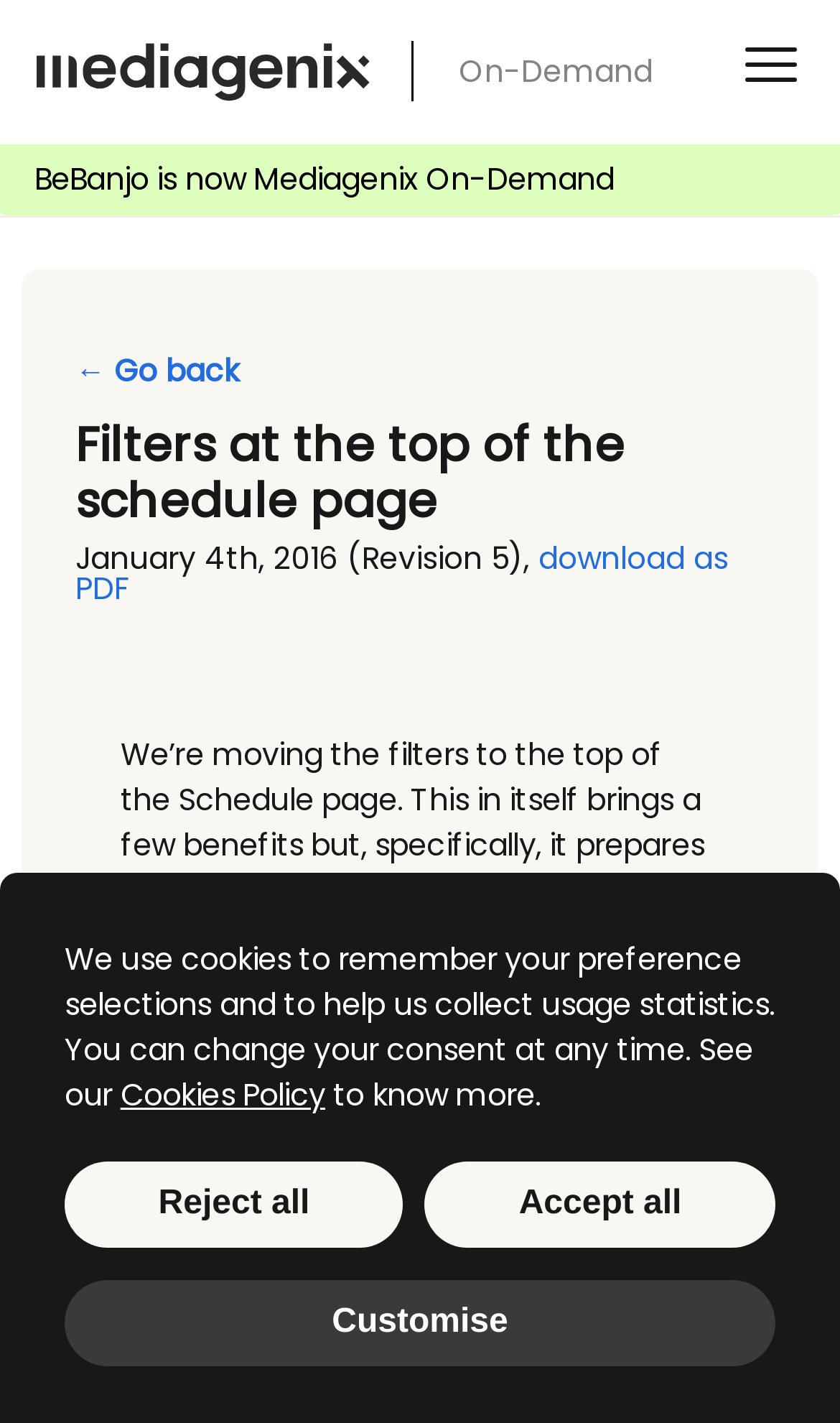Please examine the image and provide a detailed answer to the question: What is the date mentioned on the webpage?

The date is mentioned in the middle of the webpage, where it says 'January 4th, 2016 (Revision 5)'.